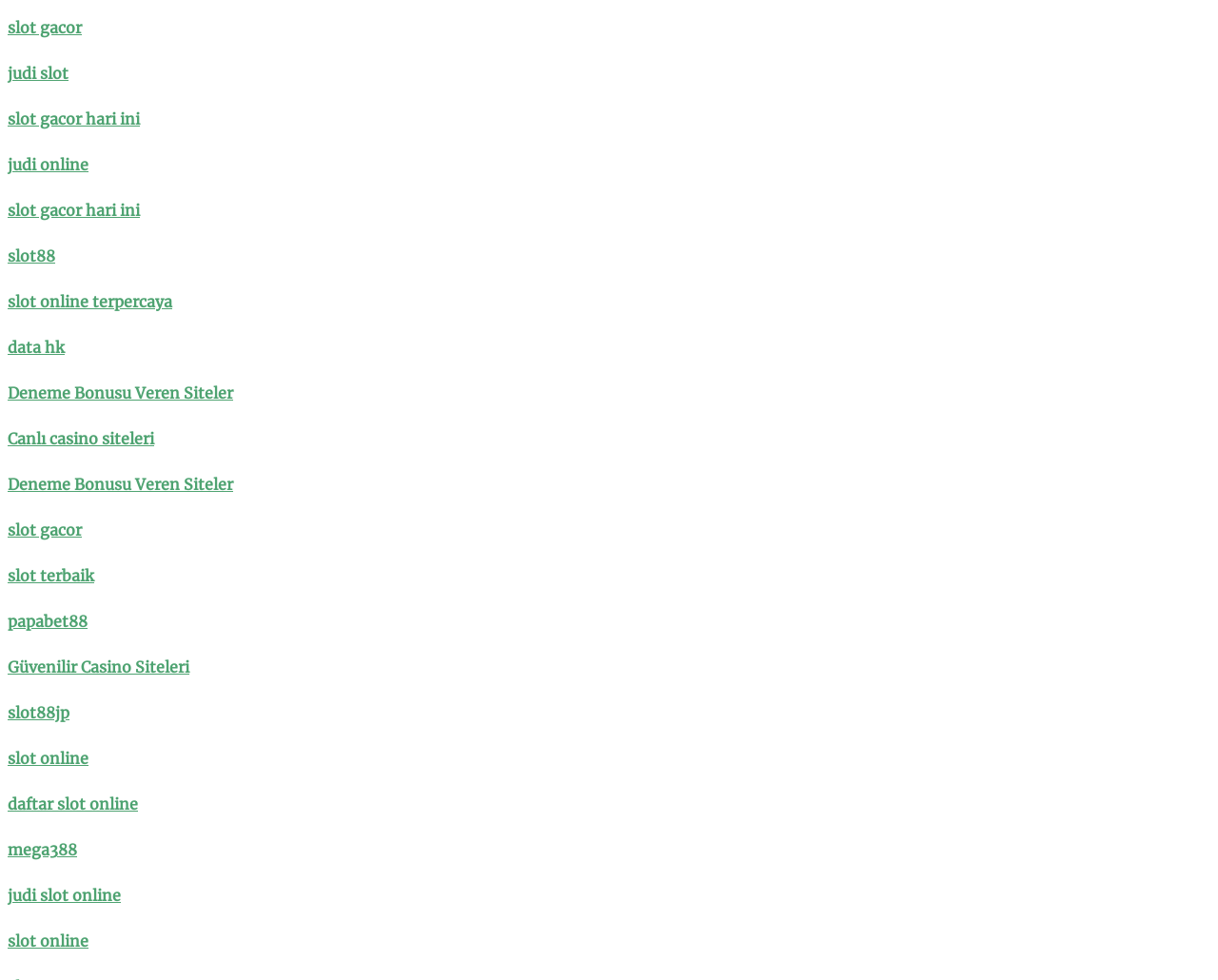Identify the bounding box coordinates for the region of the element that should be clicked to carry out the instruction: "Check the link about drug dogs detecting cannabis oil". The bounding box coordinates should be four float numbers between 0 and 1, i.e., [left, top, right, bottom].

None